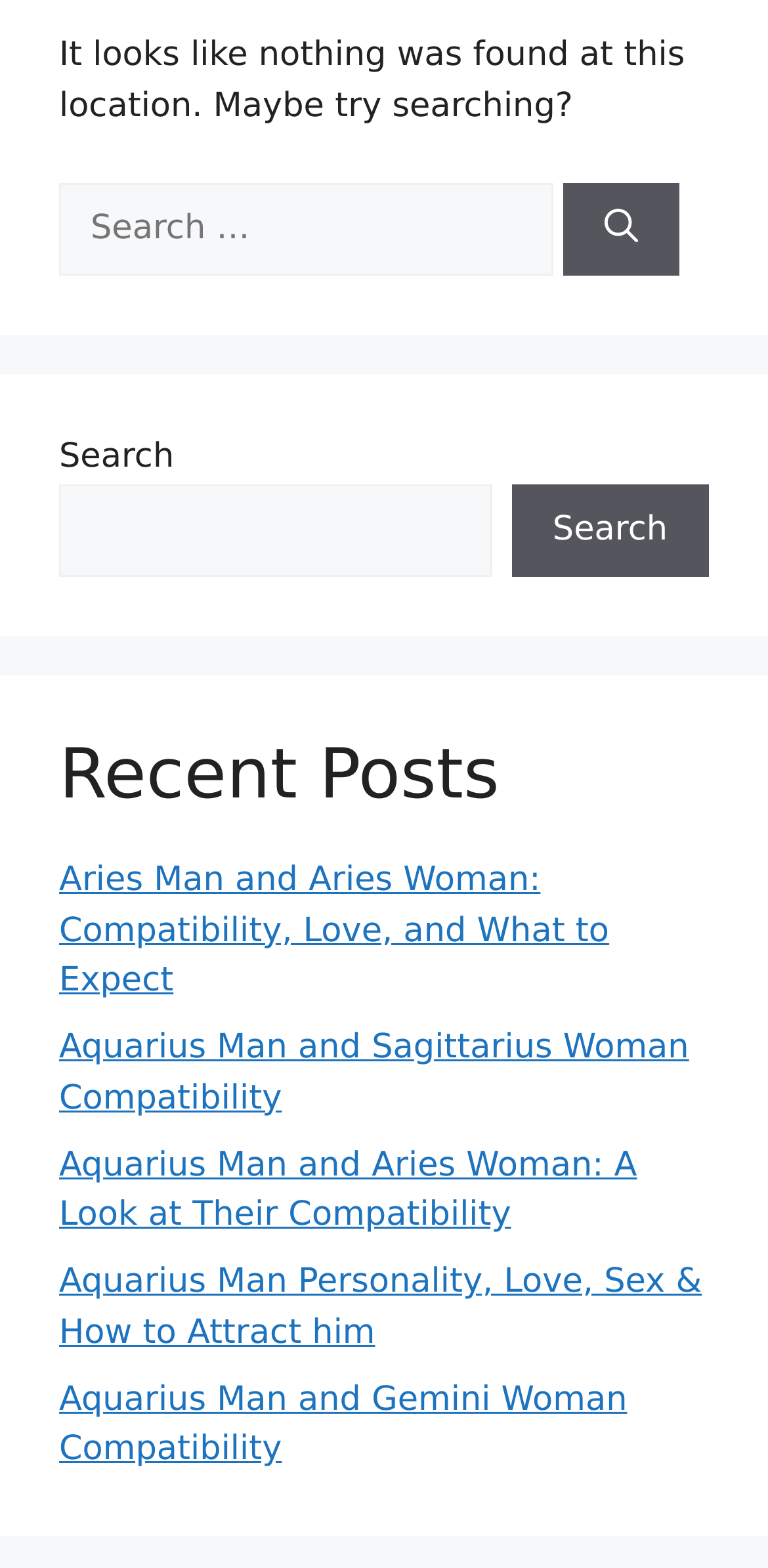Predict the bounding box for the UI component with the following description: "parent_node: Search name="s"".

[0.077, 0.309, 0.64, 0.368]